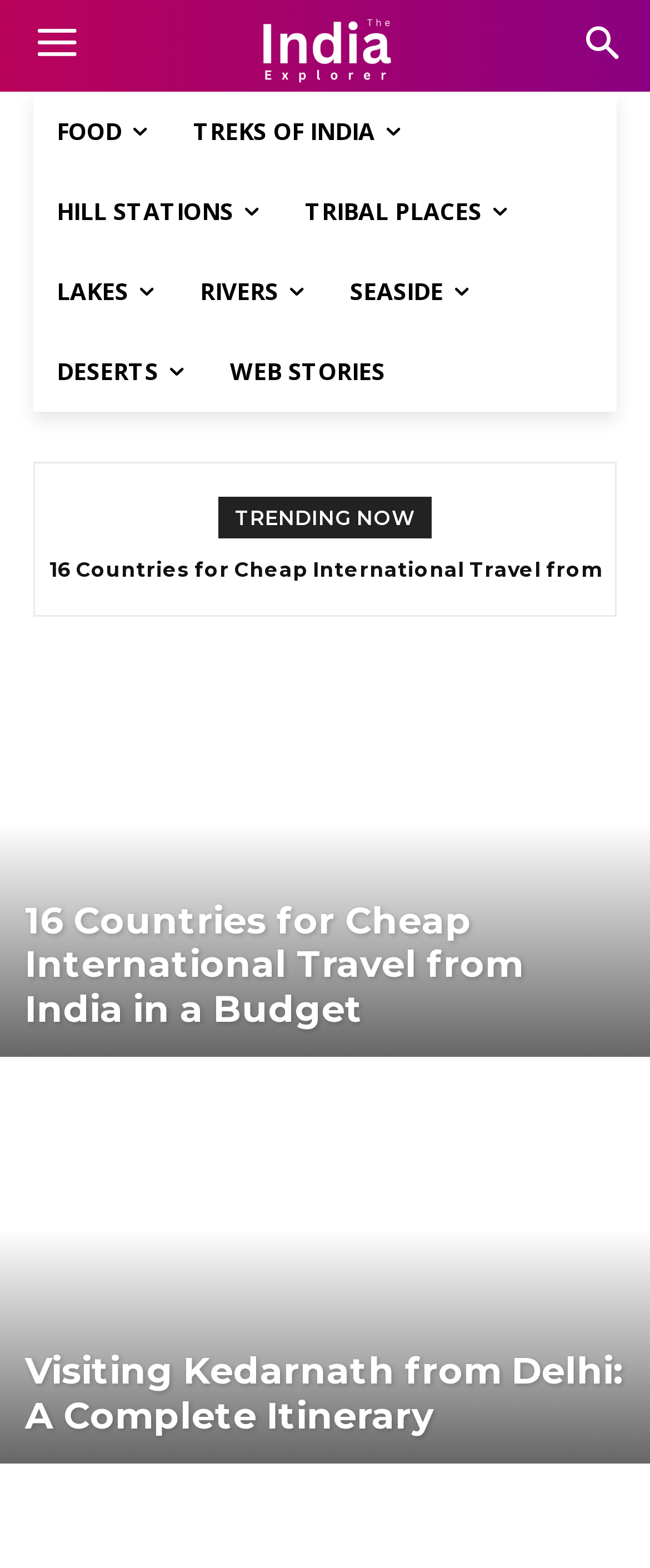Pinpoint the bounding box coordinates of the clickable element needed to complete the instruction: "Explore TREKS OF INDIA". The coordinates should be provided as four float numbers between 0 and 1: [left, top, right, bottom].

[0.262, 0.058, 0.651, 0.109]